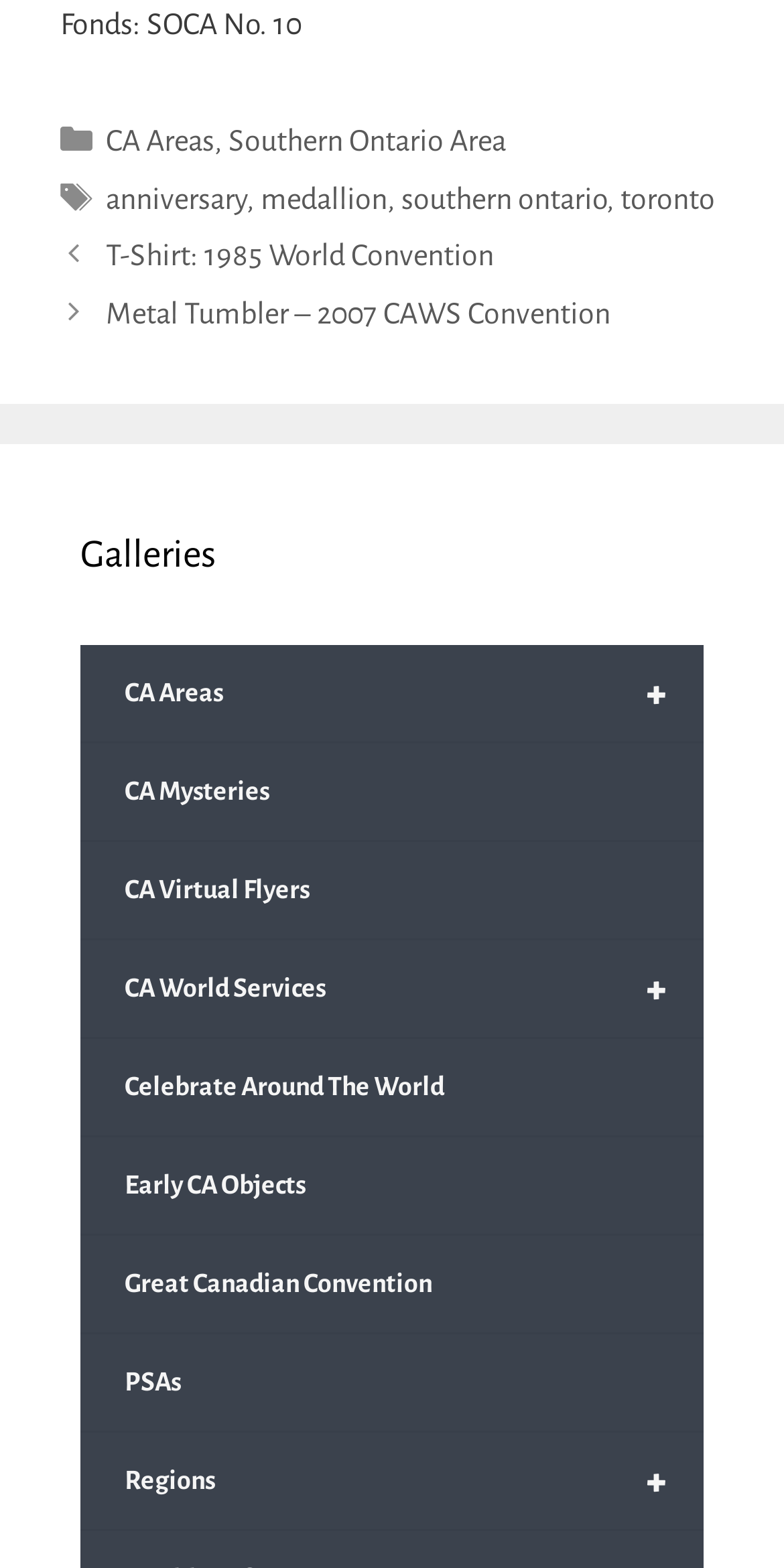What is the first post listed?
Look at the image and provide a detailed response to the question.

The first post is listed under the 'Posts' navigation section, and it is titled 'T-Shirt: 1985 World Convention'.